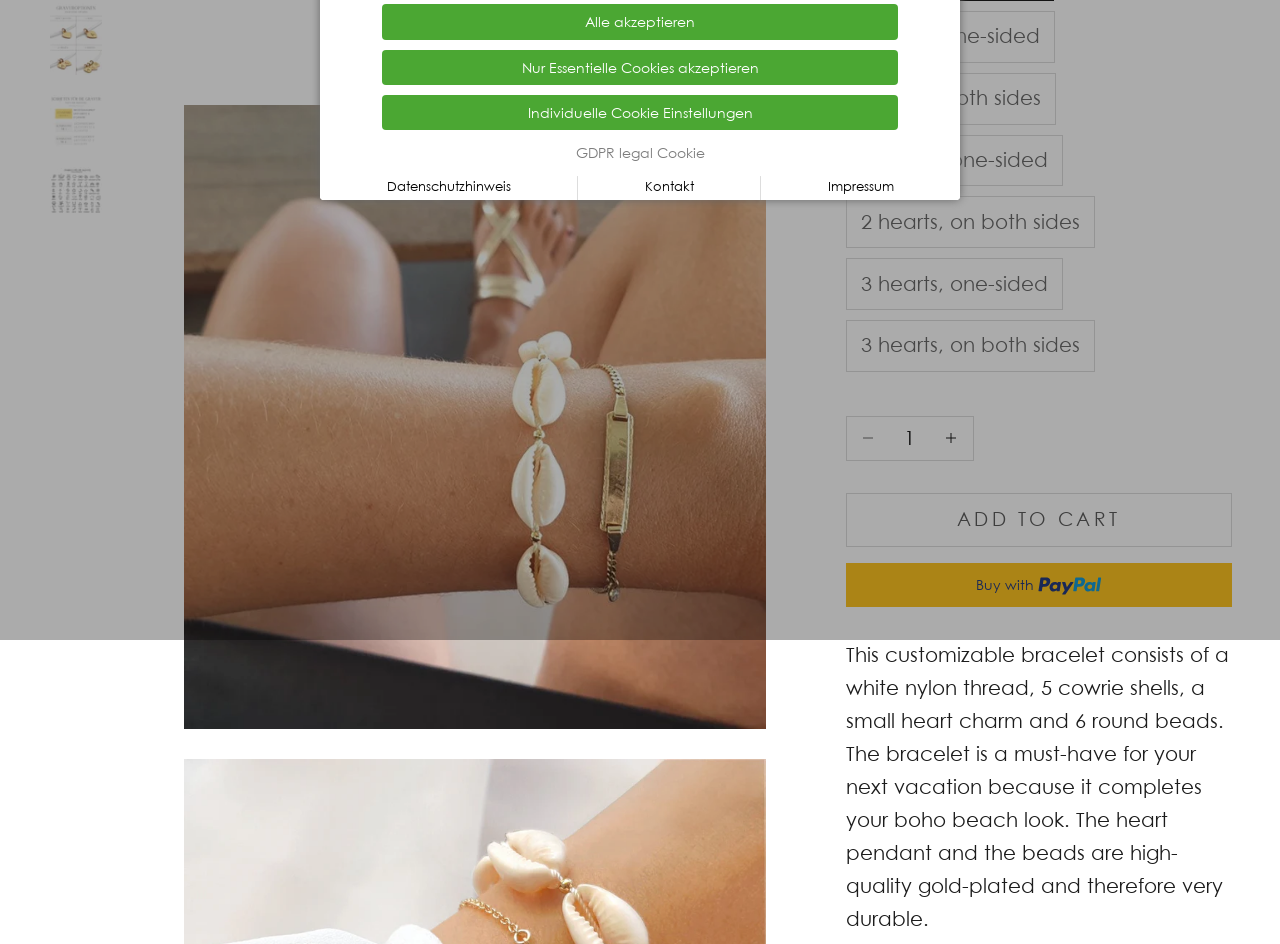Given the description Decrease quantity, predict the bounding box coordinates of the UI element. Ensure the coordinates are in the format (top-left x, top-left y, bottom-right x, bottom-right y) and all values are between 0 and 1.

[0.726, 0.441, 0.76, 0.487]